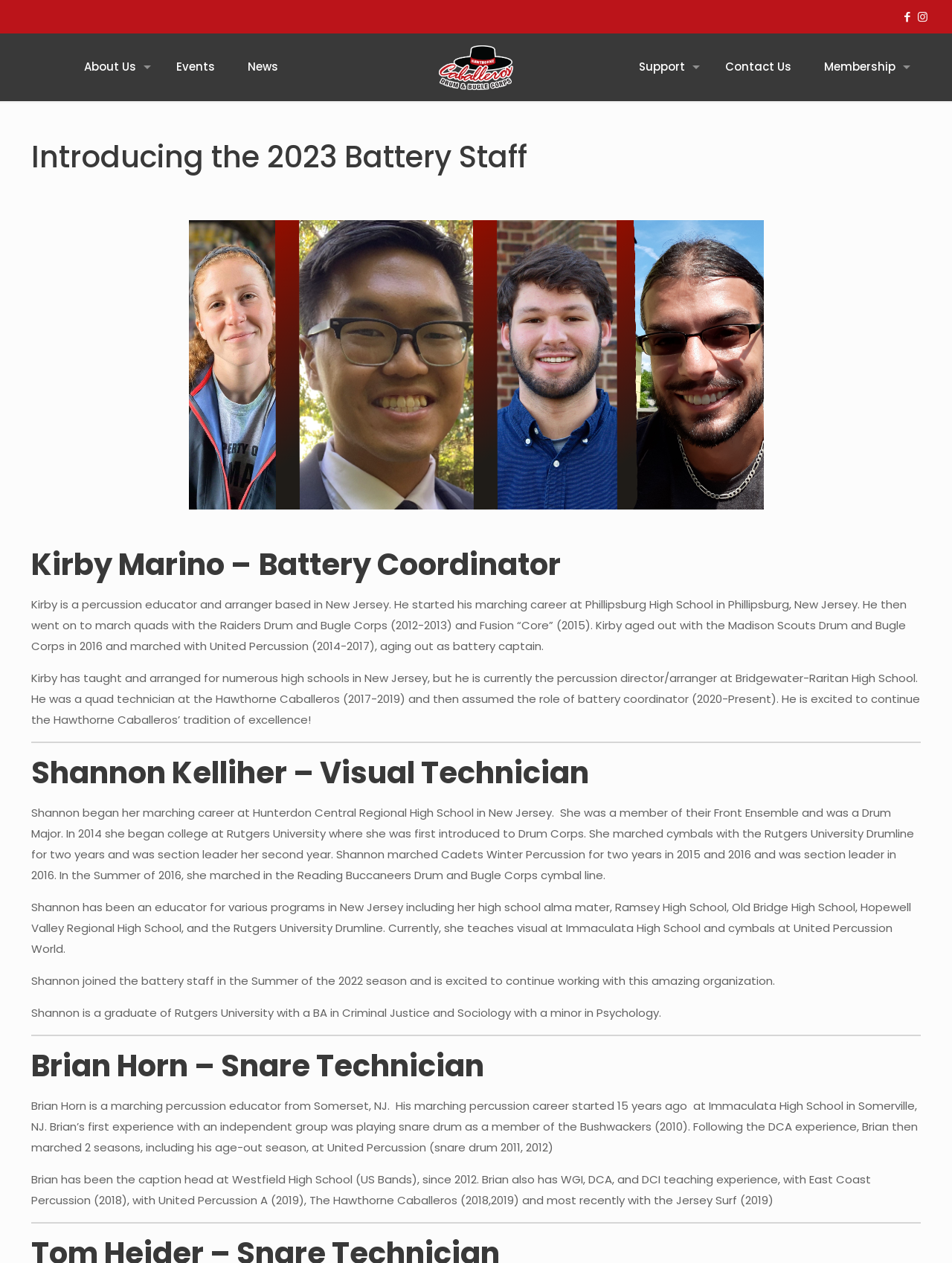Determine the bounding box coordinates of the clickable area required to perform the following instruction: "Read more about Kirby Marino". The coordinates should be represented as four float numbers between 0 and 1: [left, top, right, bottom].

[0.033, 0.432, 0.967, 0.462]